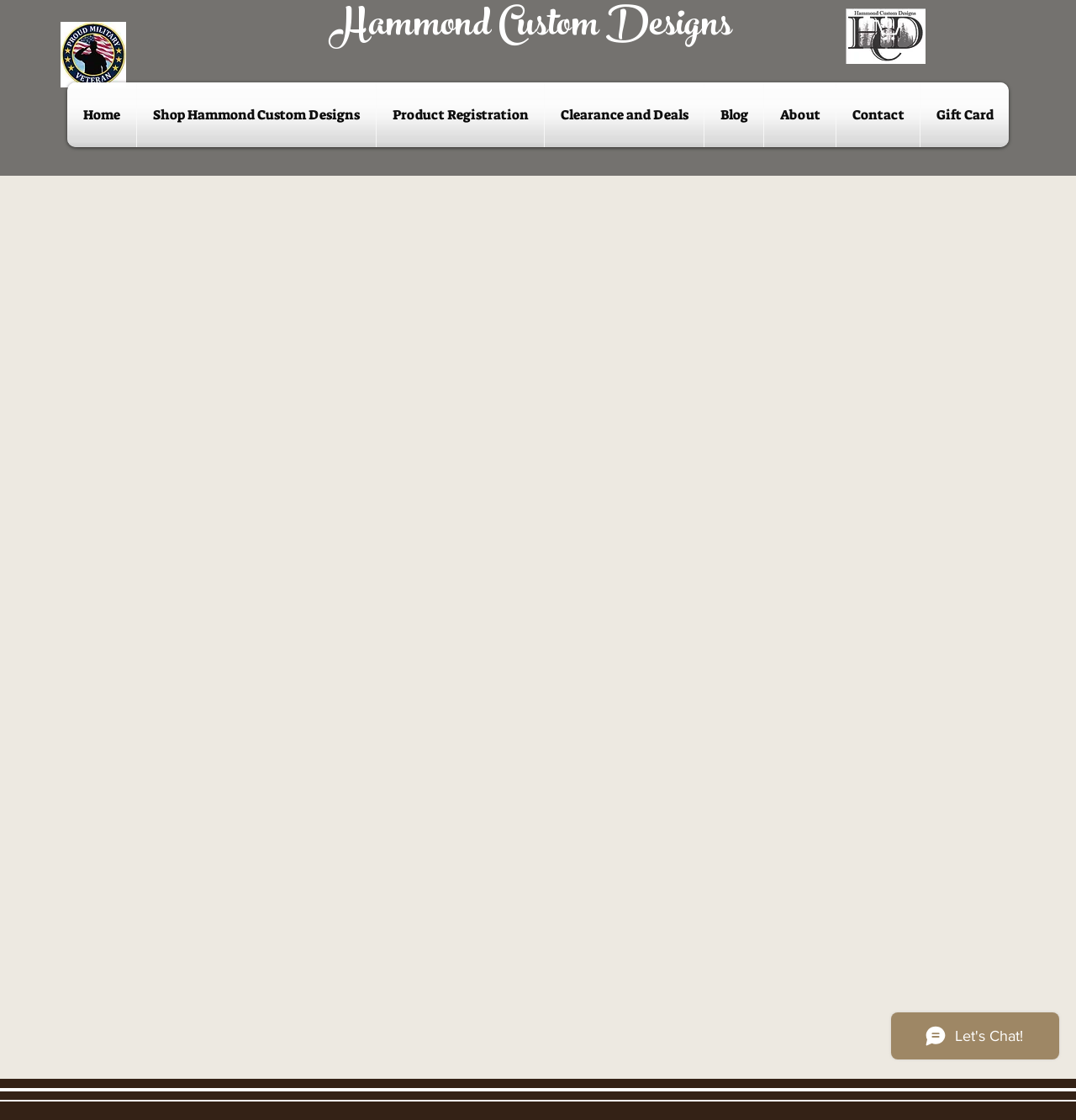Locate the bounding box coordinates of the element I should click to achieve the following instruction: "Browse products".

[0.127, 0.074, 0.349, 0.131]